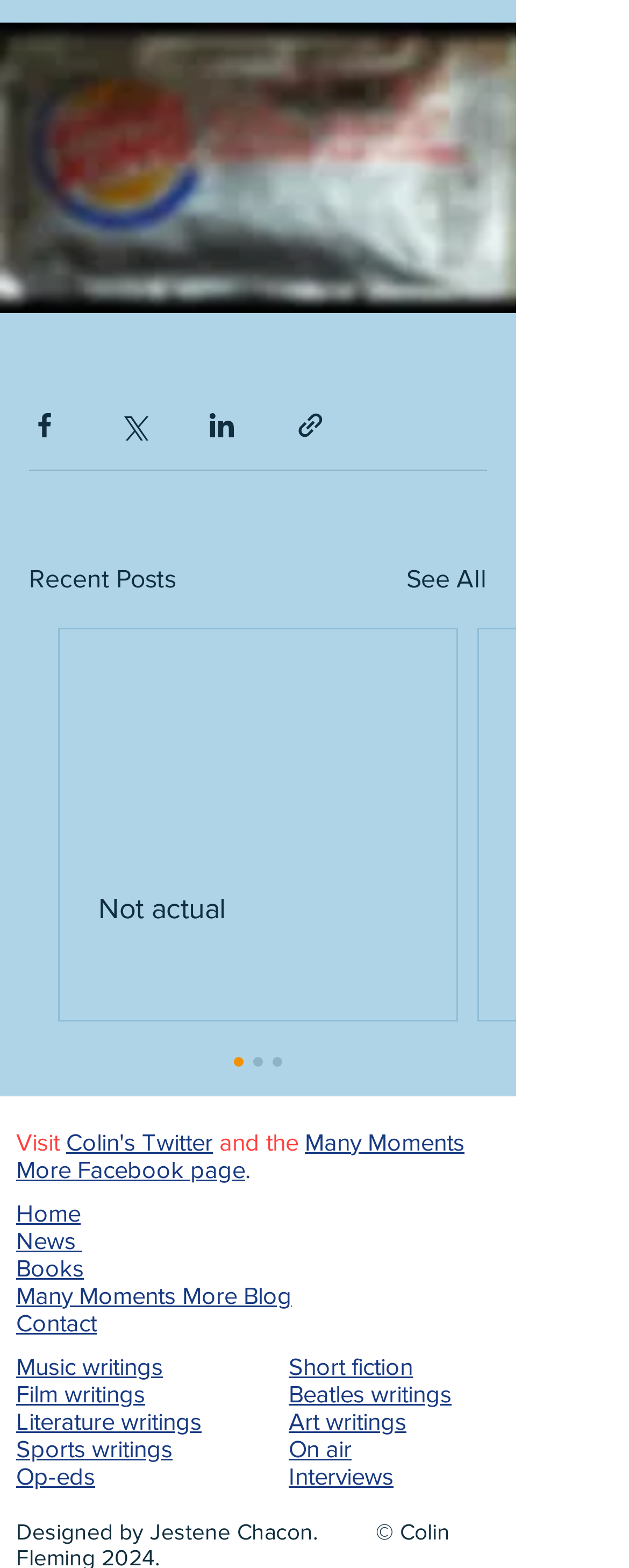What is the purpose of the buttons at the top?
Using the image as a reference, answer with just one word or a short phrase.

Share posts